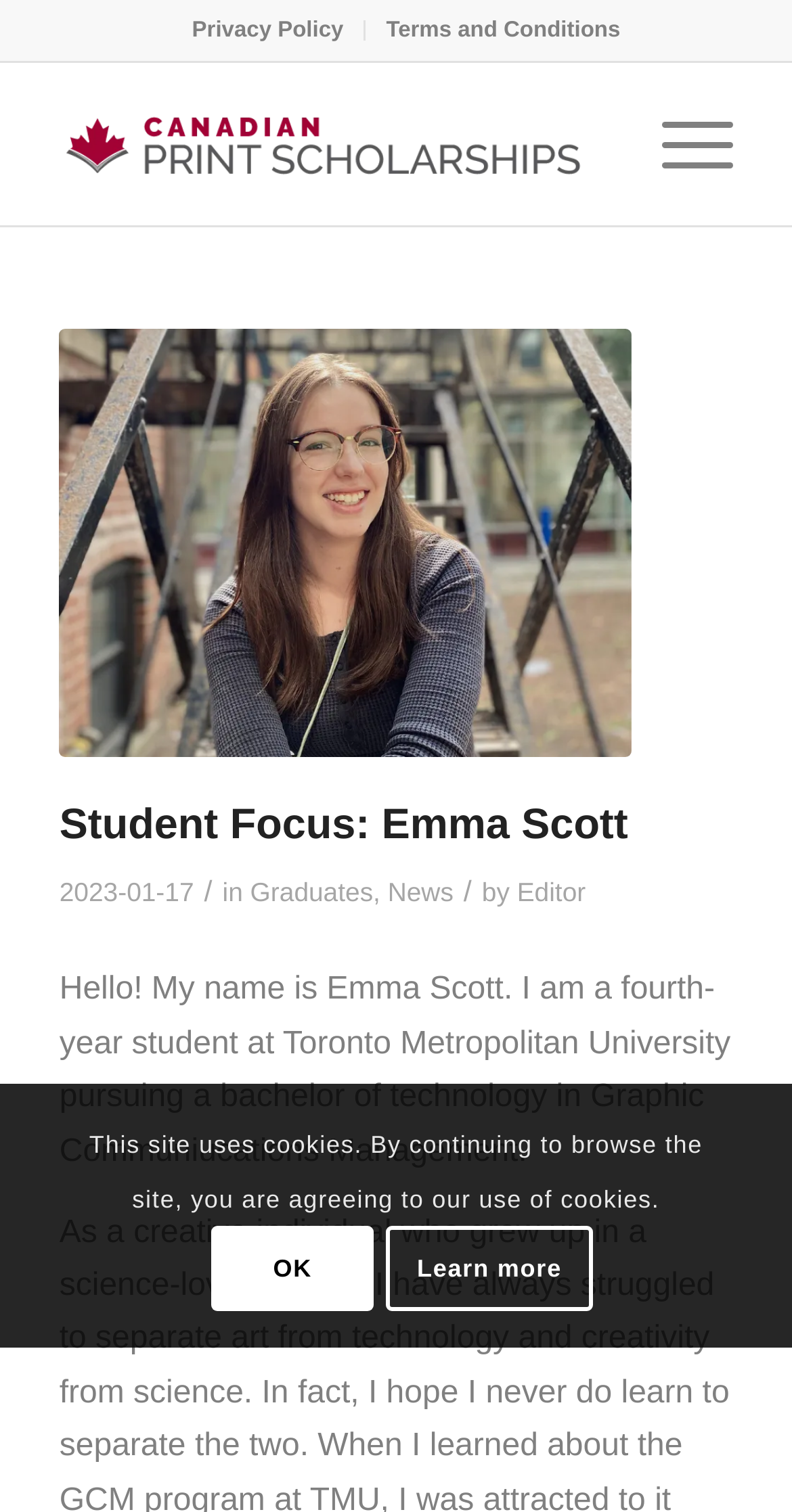Based on the image, provide a detailed response to the question:
What is the degree Emma Scott is pursuing?

The answer can be found in the paragraph of text that describes Emma Scott, where it says 'I am a fourth-year student at Toronto Metropolitan University pursuing a bachelor of technology in Graphic Communications Management'.